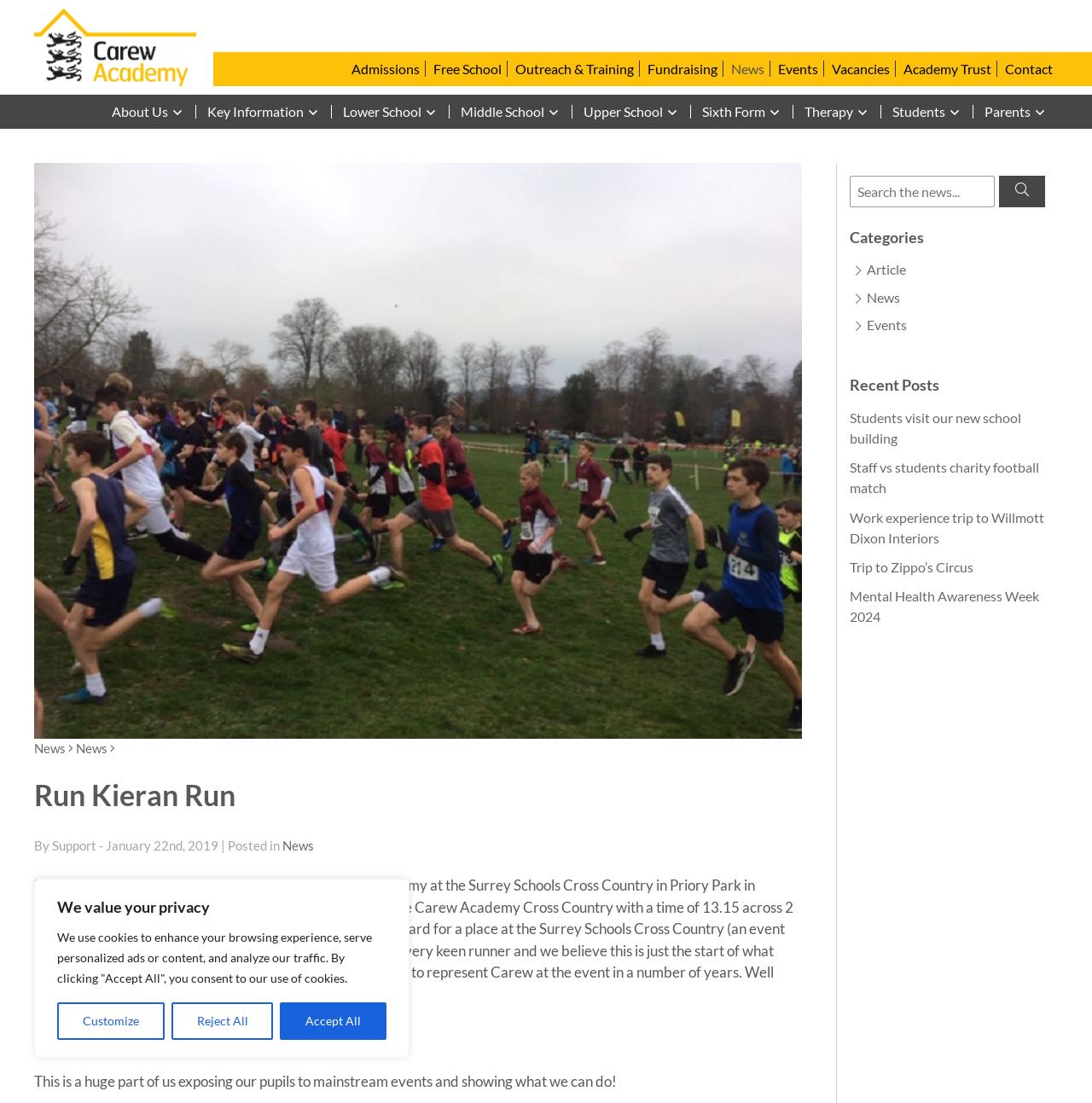Give a detailed explanation of the elements present on the webpage.

The webpage is about Carew Academy, a school that values its students' achievements. At the top of the page, there is a cookie consent banner with three buttons: Customize, Reject All, and Accept All. Below the banner, the school's logo and name are displayed, along with a navigation menu that includes links to Admissions, Free School, Outreach & Training, Fundraising, News, Events, Vacancies, Academy Trust, and Contact.

On the left side of the page, there is a sidebar with links to various sections of the website, including About Us, Key Information, Lower School, Middle School, Upper School, Sixth Form, Therapy, and Students. There is also a search bar at the bottom of the sidebar.

The main content of the page is an article titled "Run Kieran Run" about a student named Kieran who represented Carew Academy at the Surrey Schools Cross Country event. The article is accompanied by a heading and a byline that indicates it was posted on January 22nd, 2019. The text describes Kieran's achievement and how he previously won the Carew Academy Cross Country with a impressive time.

Below the article, there are links to categories, including Article, News, and Events. There is also a section titled "Recent Posts" that lists several news articles, including "Students visit our new school building", "Staff vs students charity football match", and "Trip to Zippo’s Circus".

Overall, the webpage is well-organized and easy to navigate, with a clear focus on showcasing the achievements of Carew Academy's students.